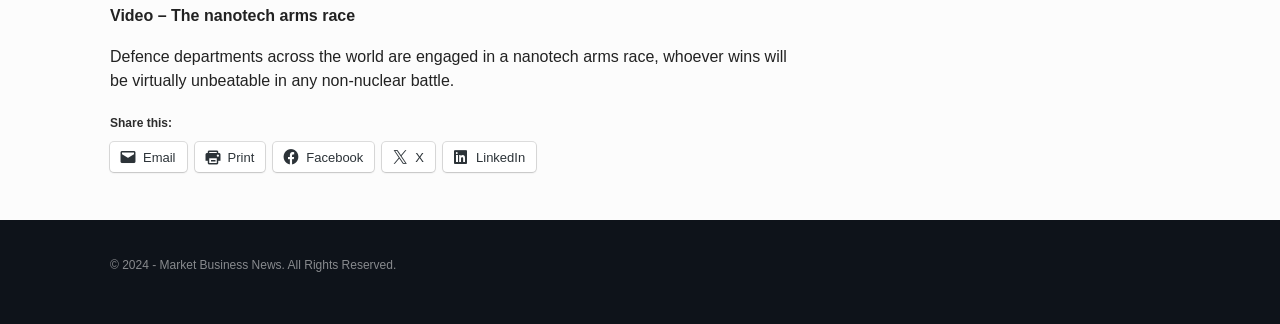Reply to the question with a brief word or phrase: Who owns the rights to the content?

Market Business News